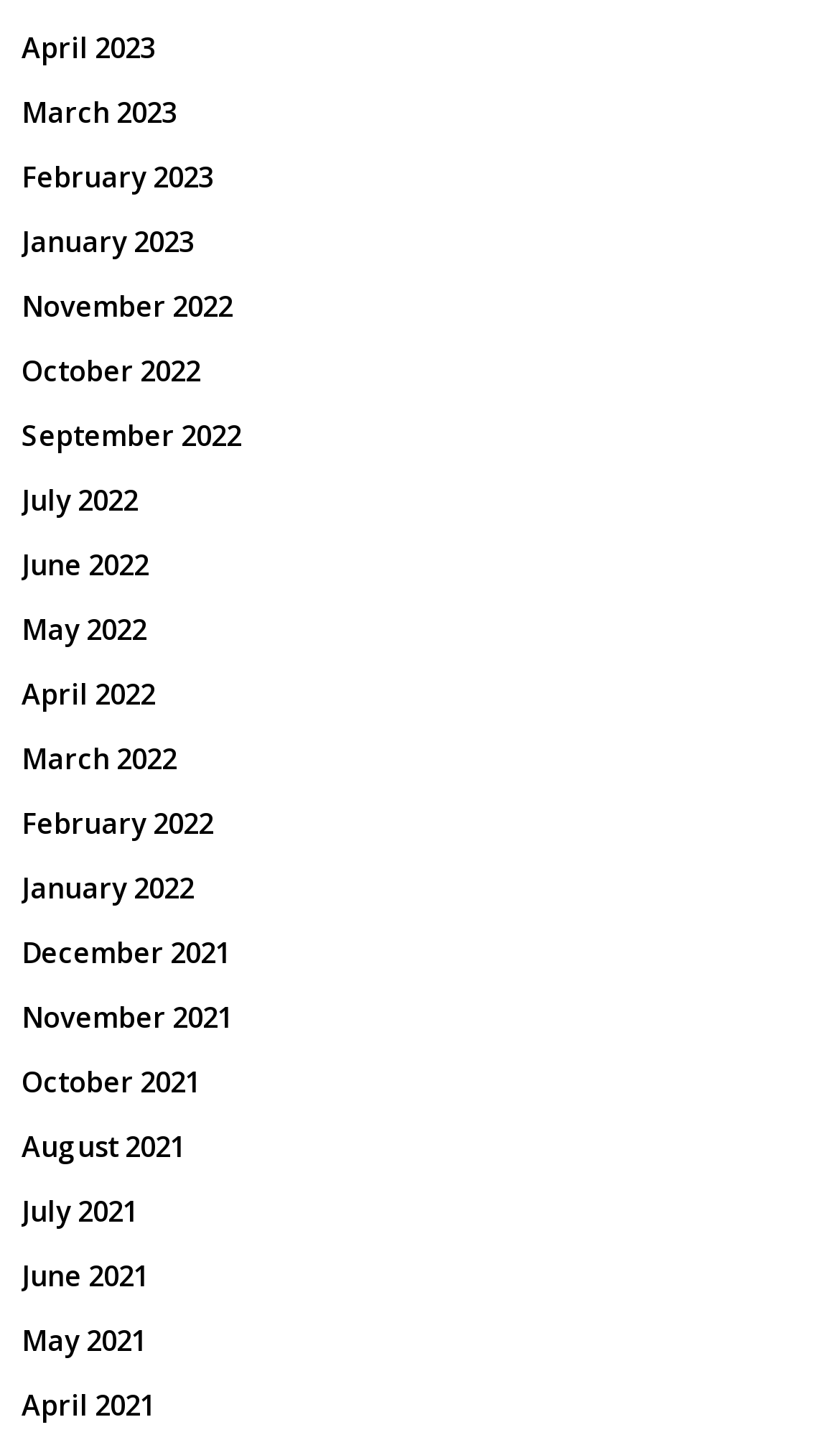How many links are there on the webpage?
Please provide a single word or phrase as your answer based on the image.

24